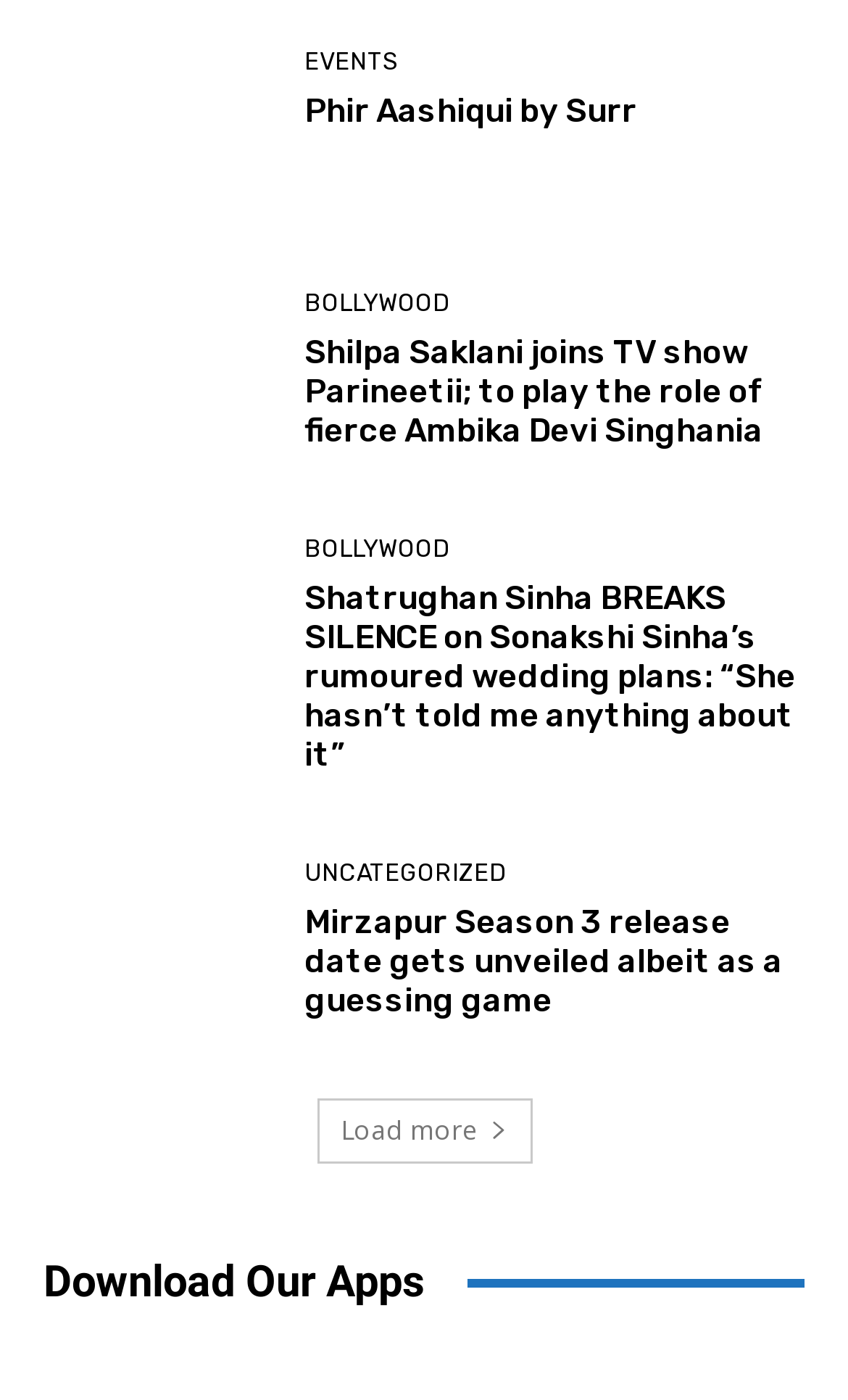What is the purpose of the button at the bottom of the page?
Your answer should be a single word or phrase derived from the screenshot.

Load more